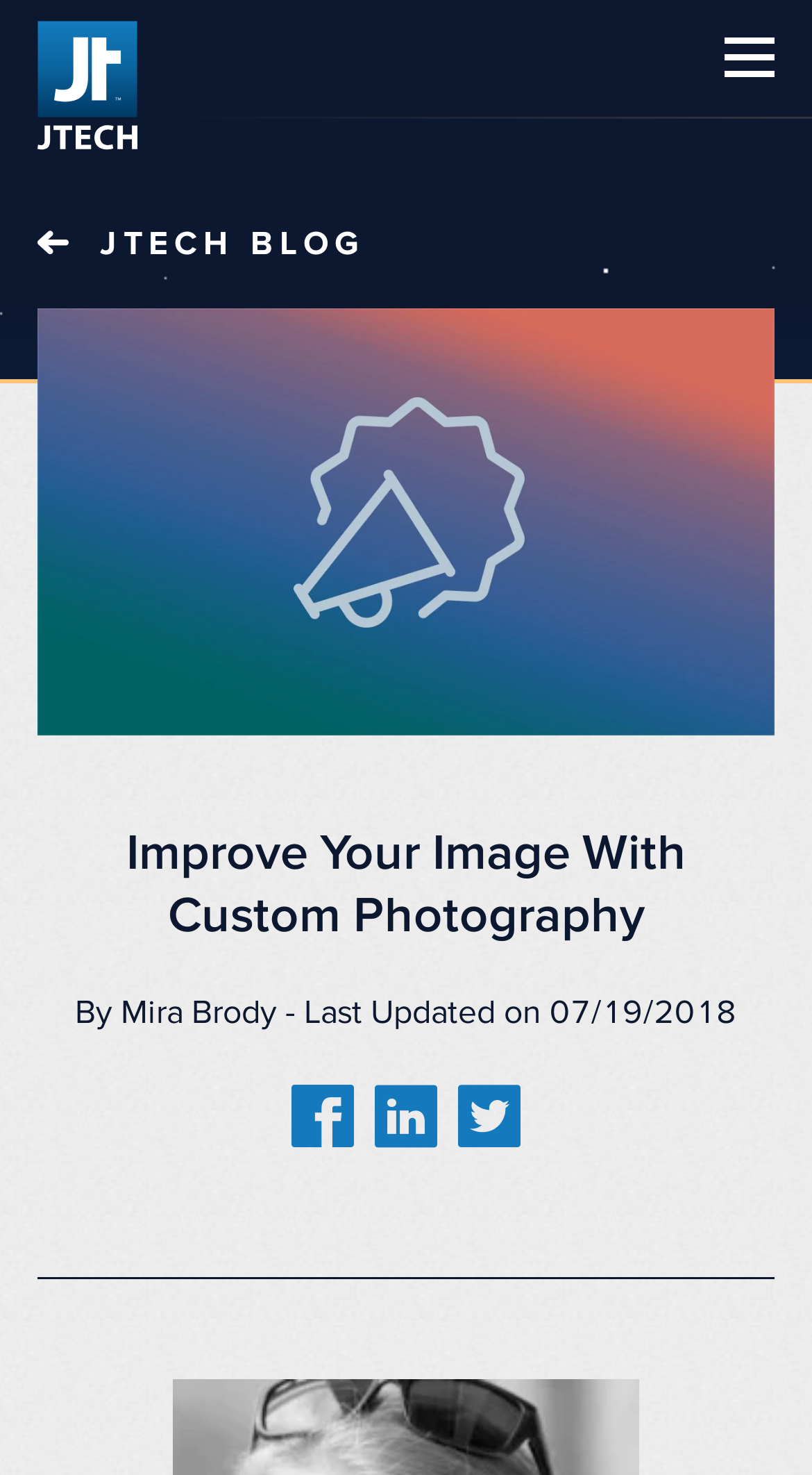Can you find and generate the webpage's heading?

Improve Your Image With Custom Photography